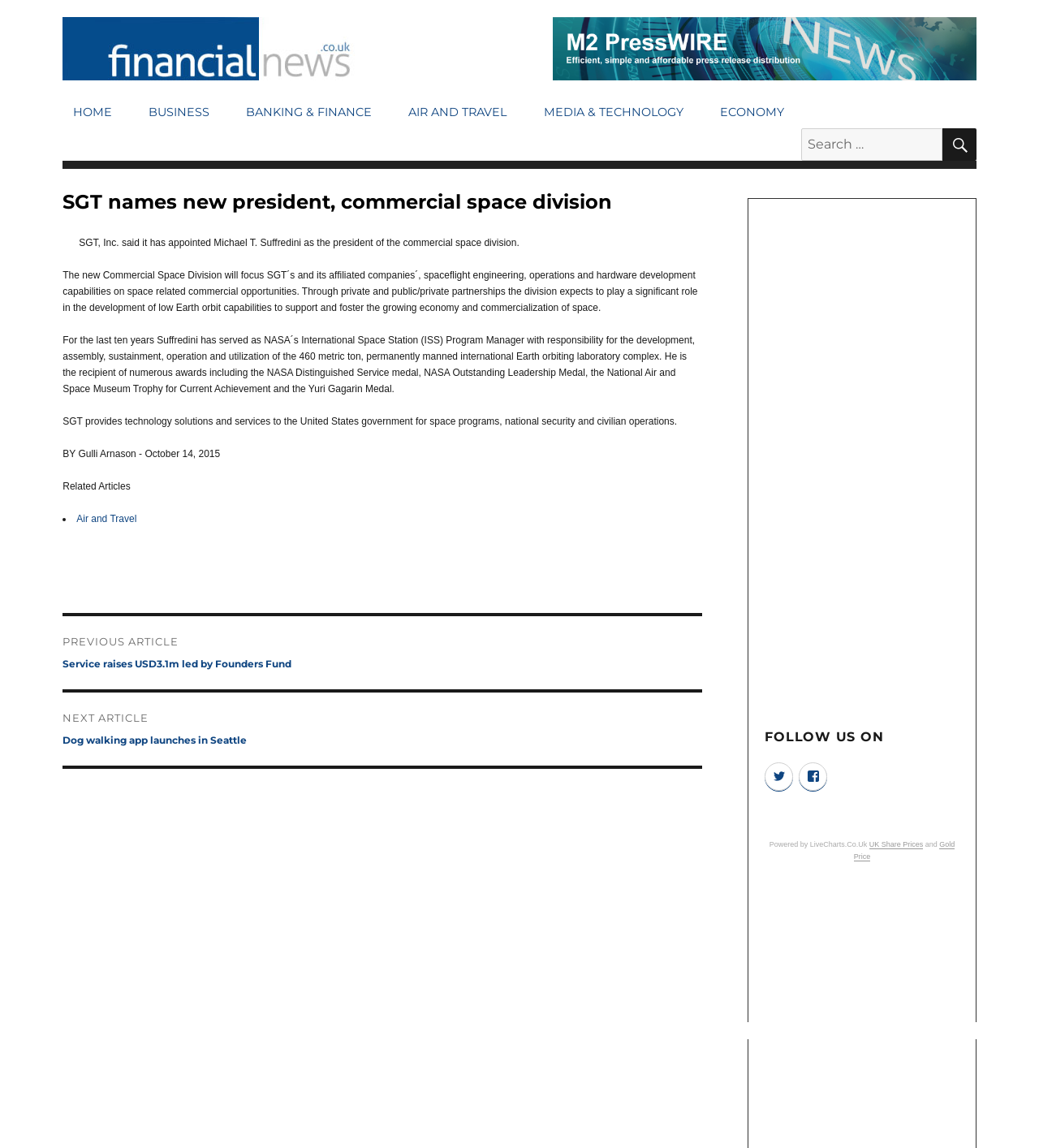Locate the bounding box coordinates of the clickable region necessary to complete the following instruction: "Follow on Twitter". Provide the coordinates in the format of four float numbers between 0 and 1, i.e., [left, top, right, bottom].

[0.736, 0.664, 0.764, 0.689]